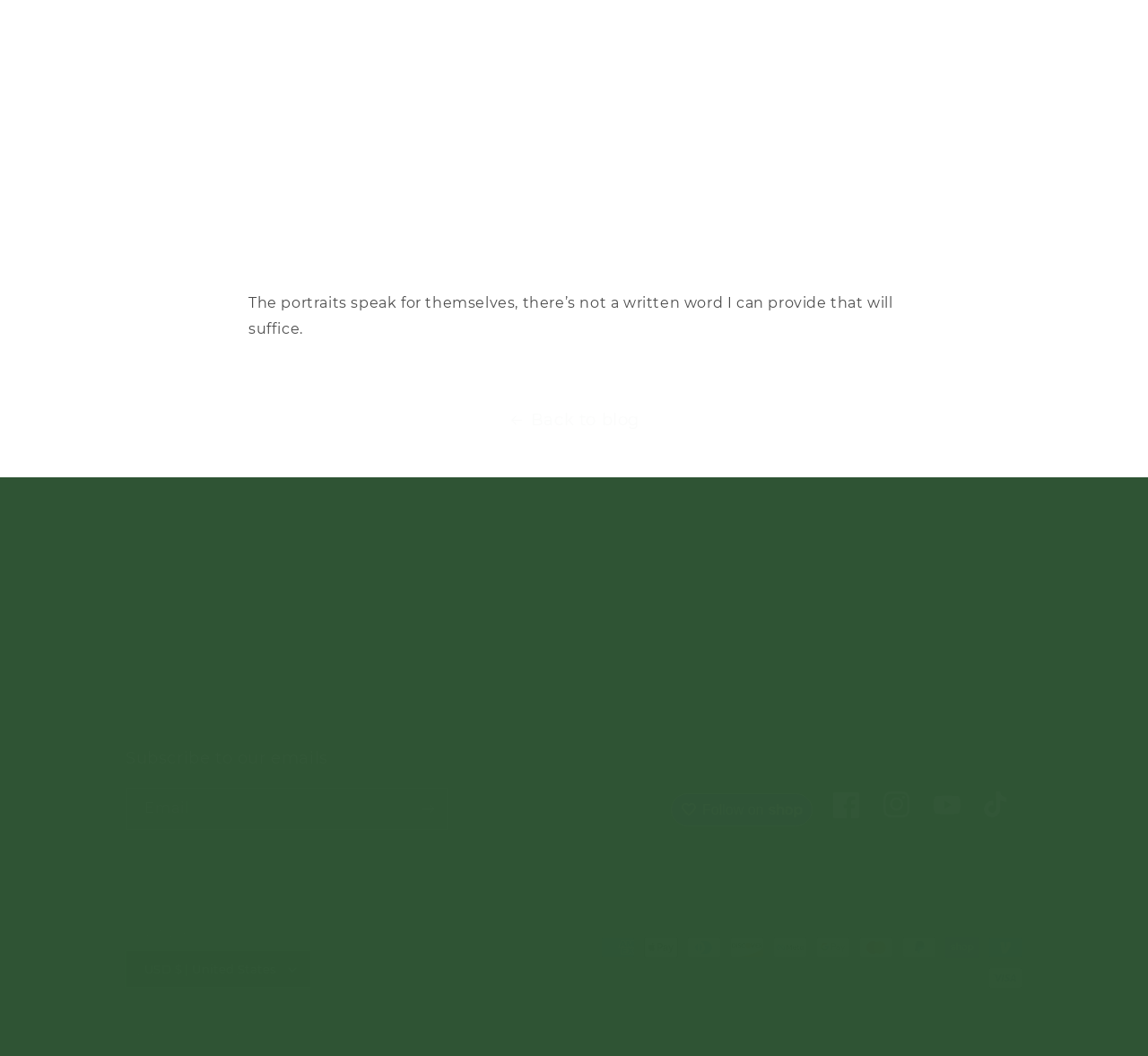Find the bounding box coordinates of the element to click in order to complete the given instruction: "Subscribe to the newsletter."

[0.355, 0.746, 0.39, 0.786]